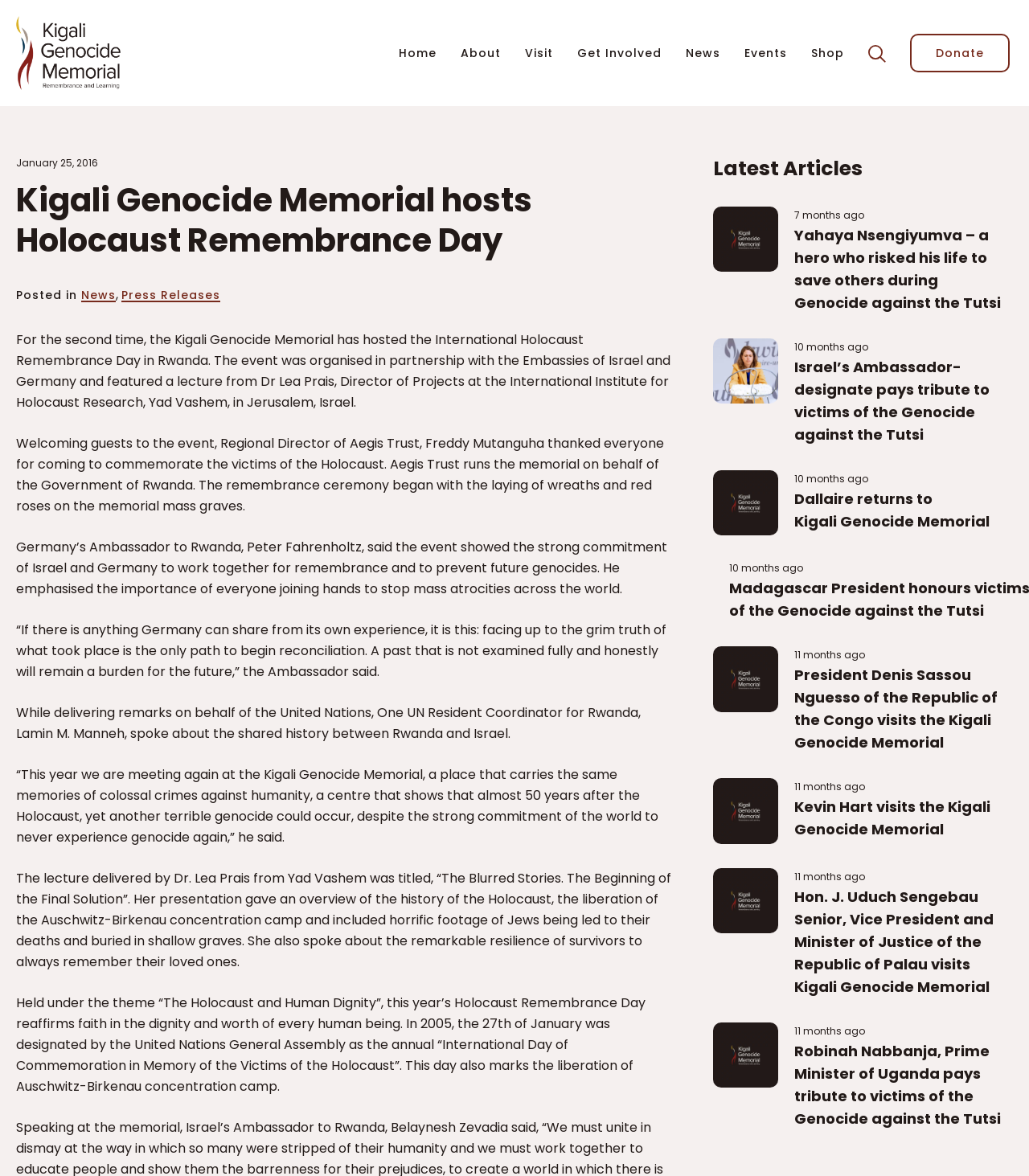From the image, can you give a detailed response to the question below:
What is the name of the Ambassador of Germany to Rwanda?

I found the name by reading the StaticText element with the content 'Germany’s Ambassador to Rwanda, Peter Fahrenholtz, said the event showed the strong commitment of Israel and Germany to work together for remembrance and to prevent future genocides.' which is located in the middle of the article.